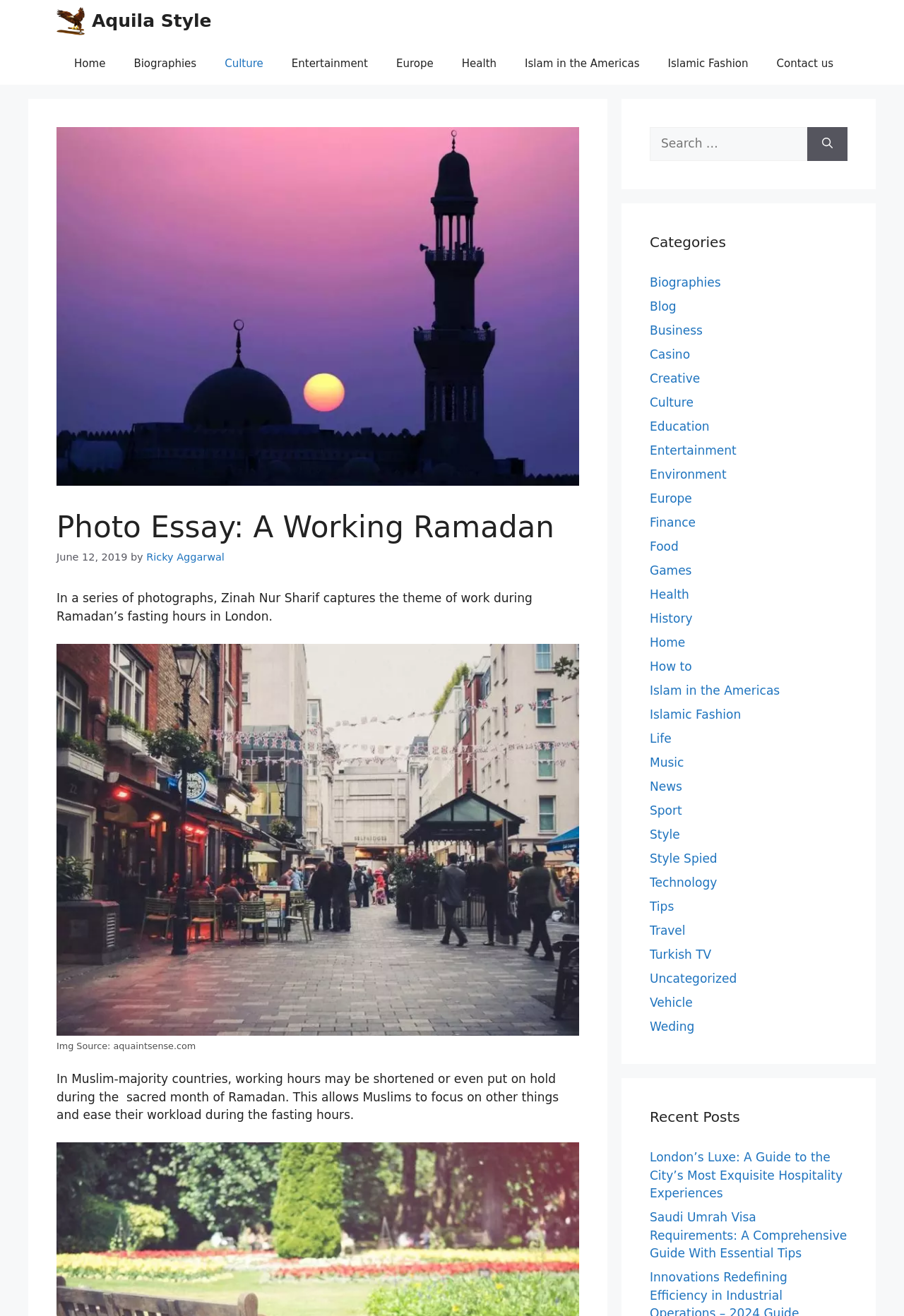Please identify the bounding box coordinates of the area that needs to be clicked to follow this instruction: "Read the article about London’s Luxe".

[0.719, 0.874, 0.932, 0.912]